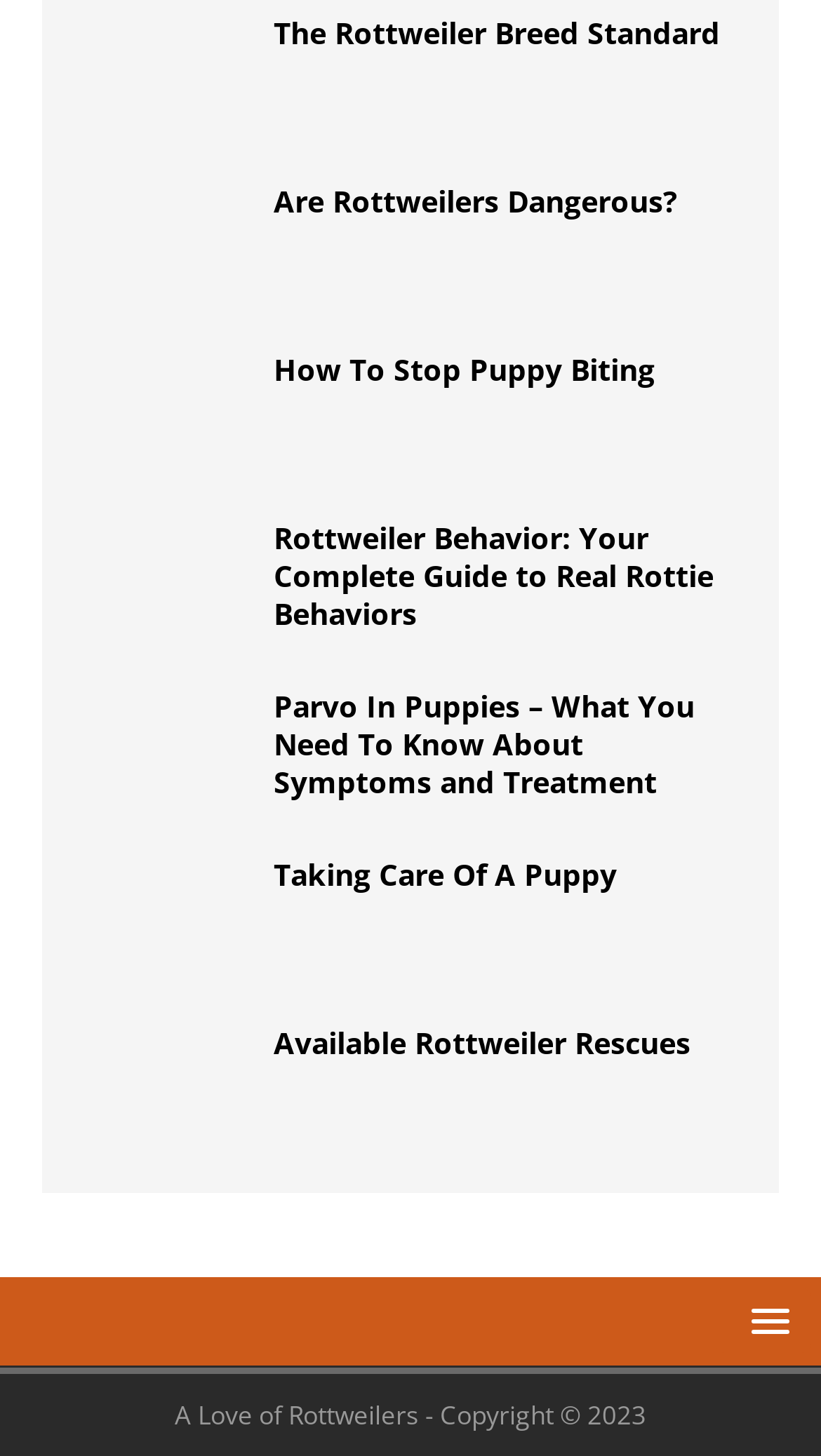What is the function of the 'PREVIOUS' button?
Please answer the question with as much detail and depth as you can.

The 'PREVIOUS' button, which is an arrow pointing to the left, is likely a navigation button that allows users to go back to a previous page or section. The text 'The Best In Rottweiler Videos' next to the button suggests that it may be related to video content.